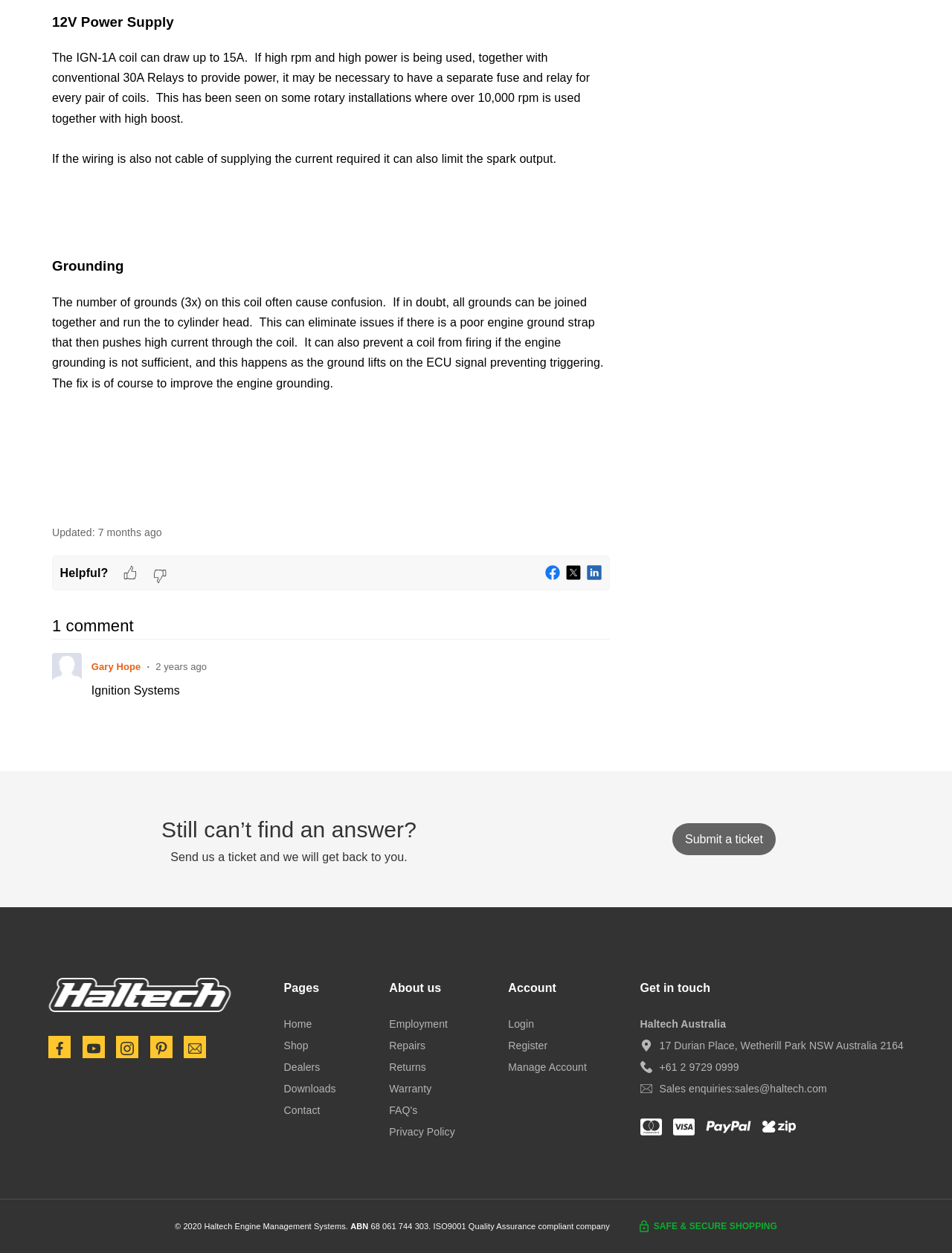How many comments are there on this webpage?
Provide a comprehensive and detailed answer to the question.

I found a heading element that says '1 comment', which indicates that there is only one comment on this webpage.